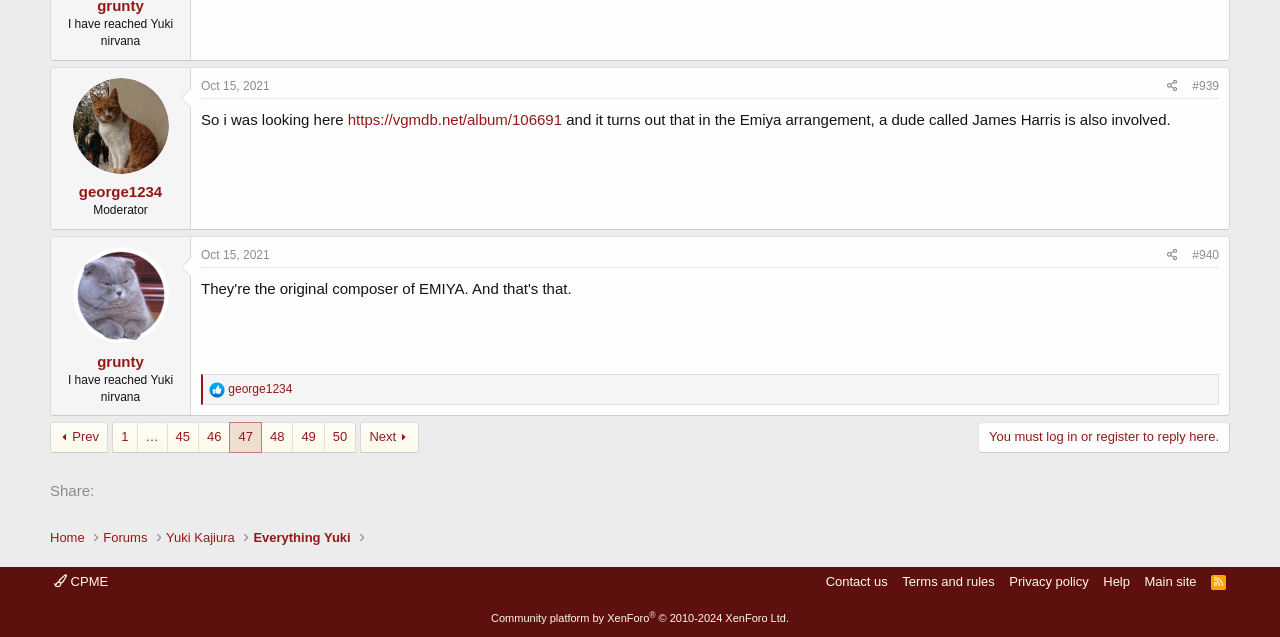Given the element description: "Terms and rules", predict the bounding box coordinates of this UI element. The coordinates must be four float numbers between 0 and 1, given as [left, top, right, bottom].

[0.702, 0.898, 0.78, 0.928]